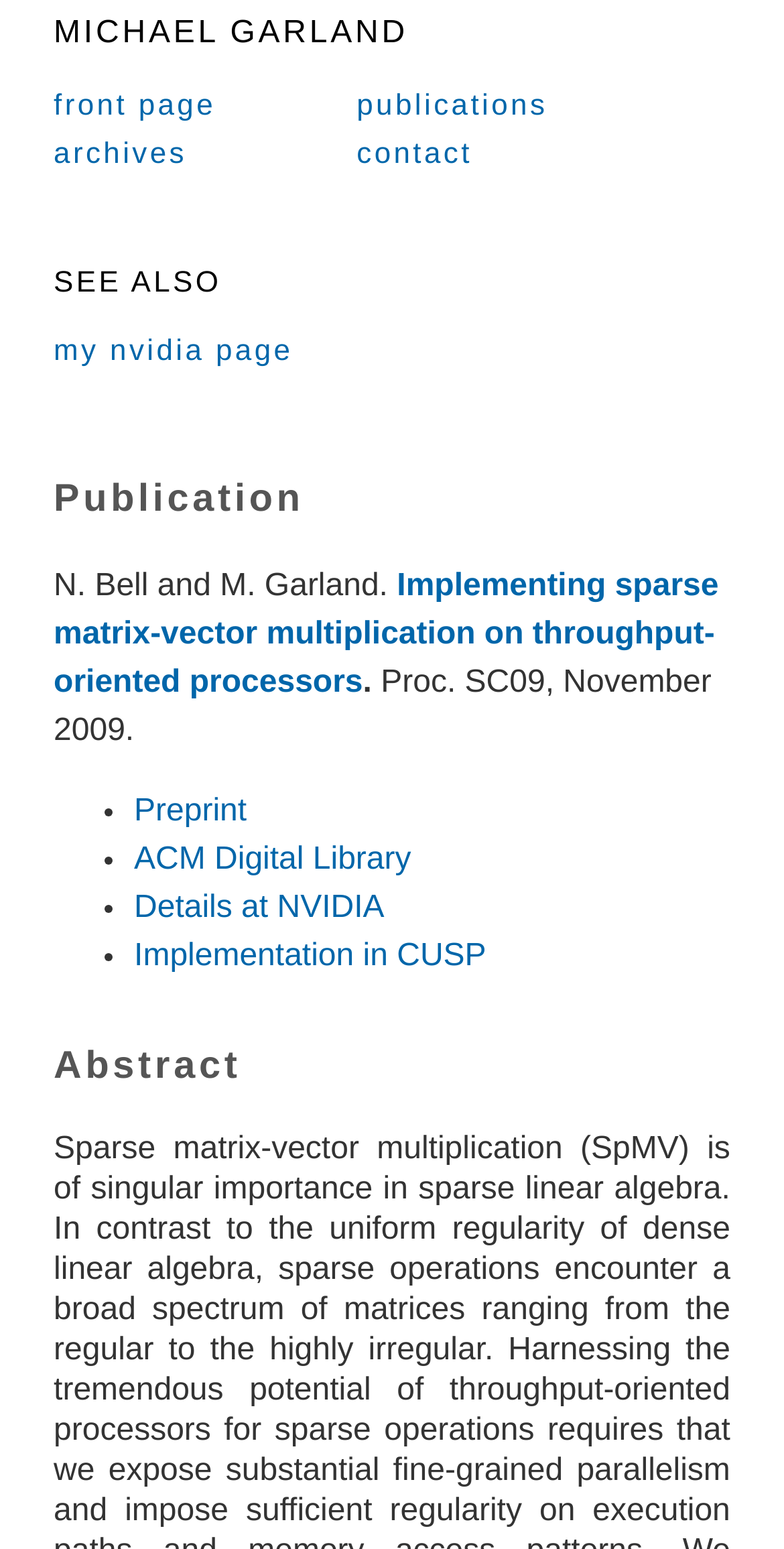Predict the bounding box of the UI element based on the description: "Preprint". The coordinates should be four float numbers between 0 and 1, formatted as [left, top, right, bottom].

[0.171, 0.513, 0.315, 0.535]